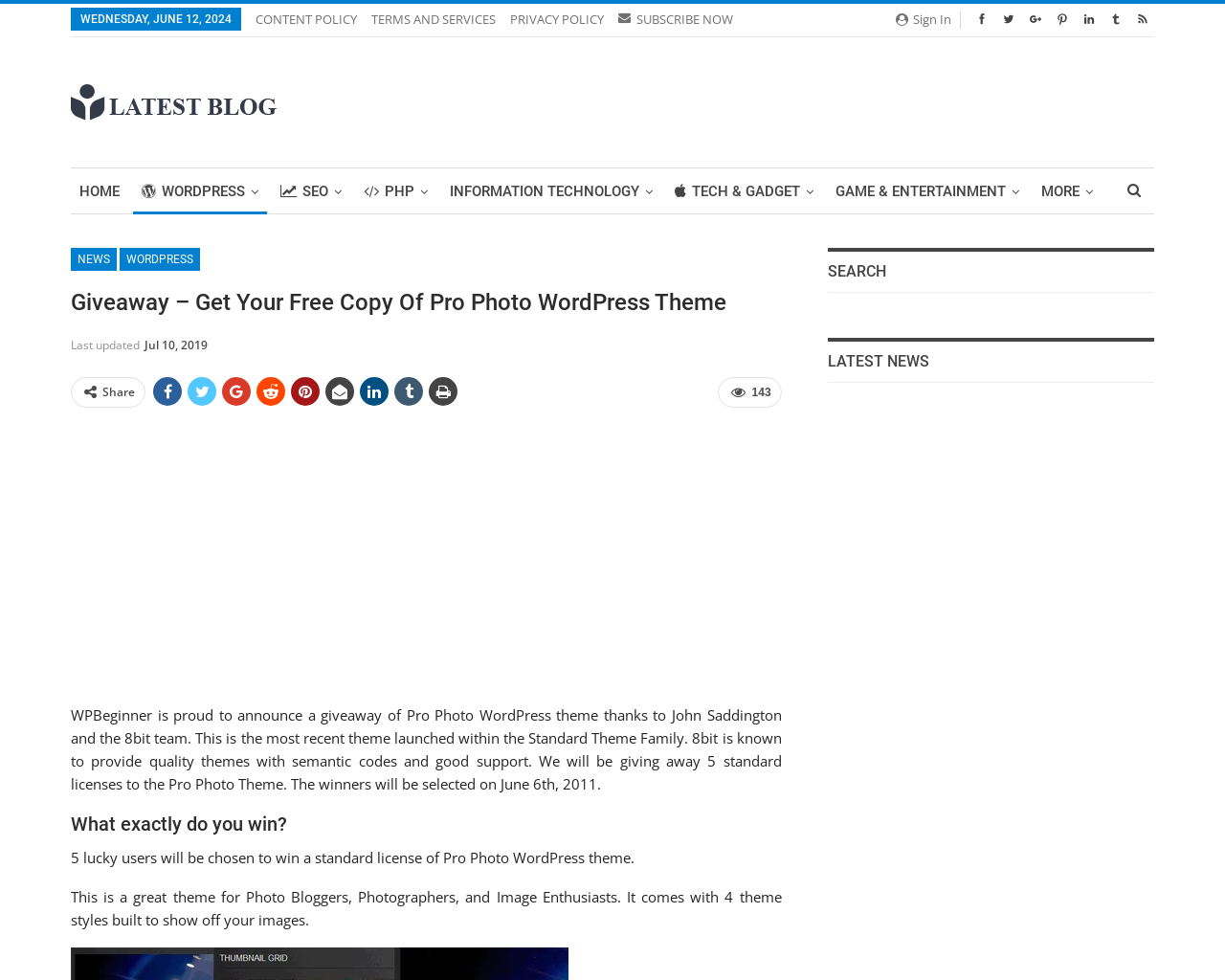Give a complete and precise description of the webpage's appearance.

This webpage appears to be a blog post announcing a giveaway of a WordPress theme. At the top of the page, there are several links to social media platforms and a search bar. Below that, there is a header section with links to various categories, including "HOME", "WORDPRESS", "SEO", and others.

The main content of the page is divided into sections. The first section has a heading that reads "Giveaway – Get Your Free Copy Of Pro Photo WordPress Theme" and a brief description of the giveaway. Below that, there is a section with a timestamp and a count of 143 shares.

The next section explains the details of the giveaway, including what the winners will receive and the deadline for entering. There are also several paragraphs of text describing the theme and its features.

Throughout the page, there are several advertisements and links to other articles or categories. At the bottom of the page, there is a search bar and a section with links to latest news and other categories.

On the right side of the page, there is a sidebar with links to various articles and categories, as well as a subscription link. There are also several advertisements scattered throughout the page.